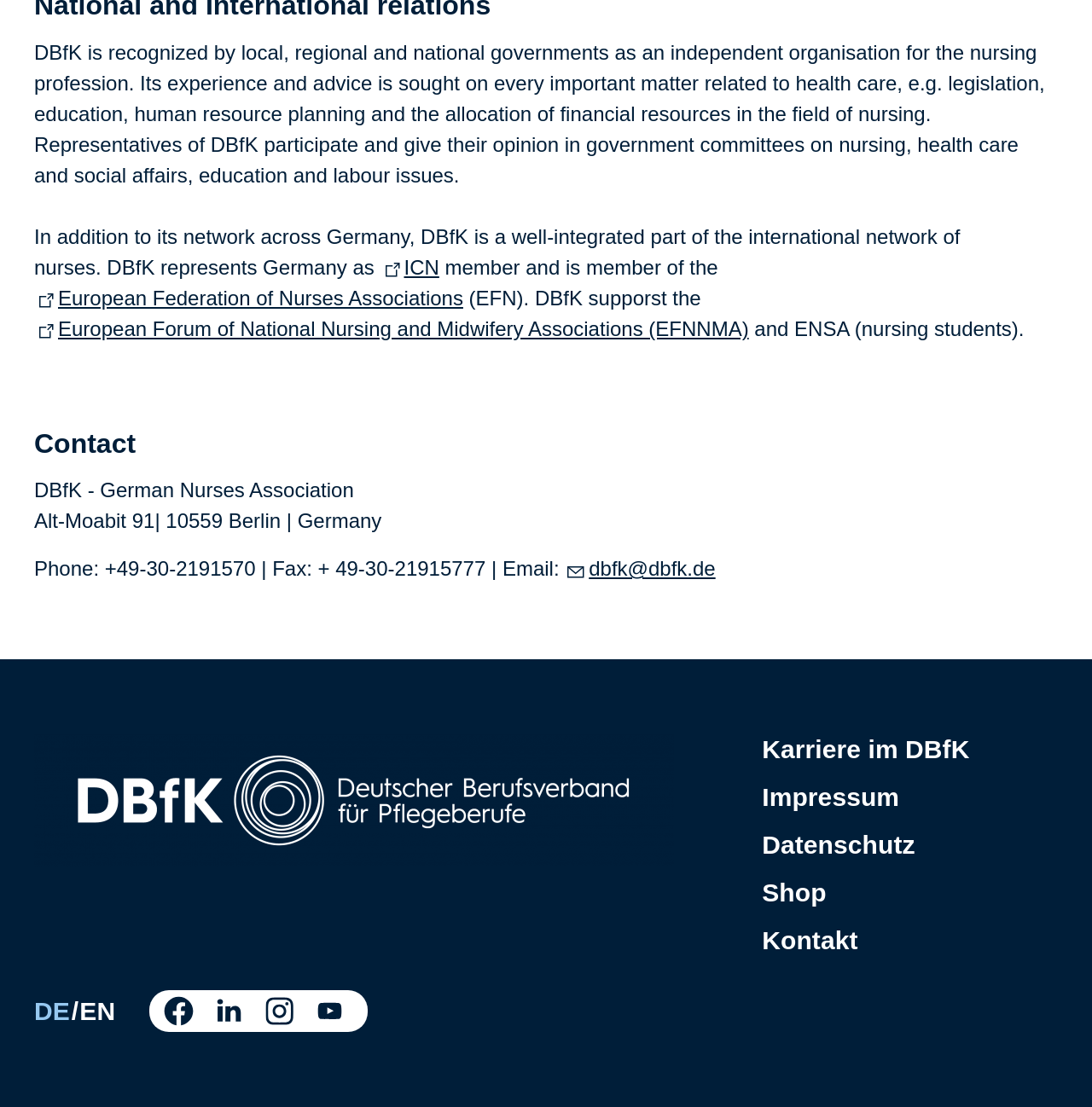What is the phone number of DBfK?
Provide a short answer using one word or a brief phrase based on the image.

+49-30-2191570